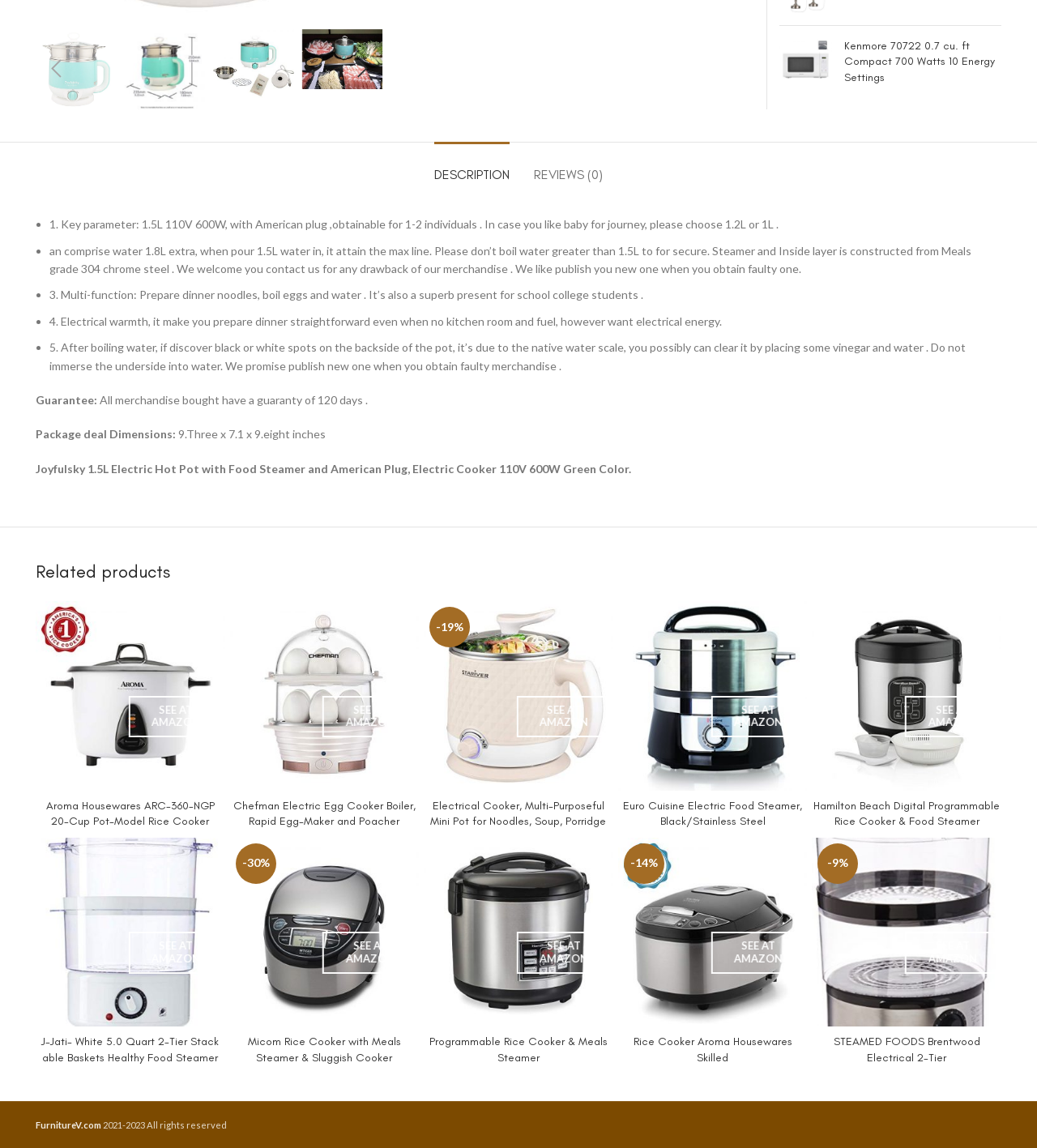Using the element description See at Amazon, predict the bounding box coordinates for the UI element. Provide the coordinates in (top-left x, top-left y, bottom-right x, bottom-right y) format with values ranging from 0 to 1.

[0.829, 0.606, 0.92, 0.642]